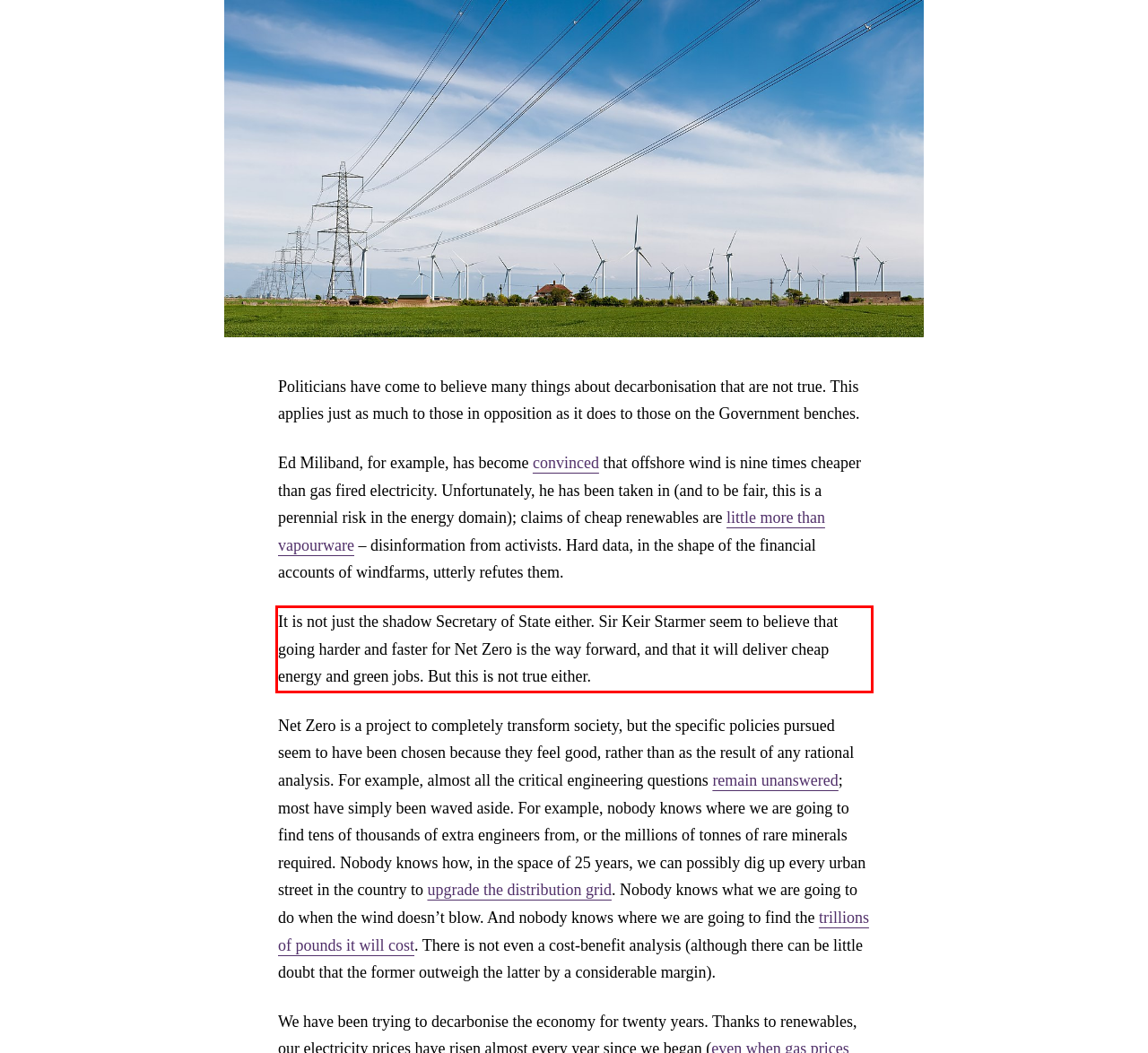Analyze the red bounding box in the provided webpage screenshot and generate the text content contained within.

It is not just the shadow Secretary of State either. Sir Keir Starmer seem to believe that going harder and faster for Net Zero is the way forward, and that it will deliver cheap energy and green jobs. But this is not true either.